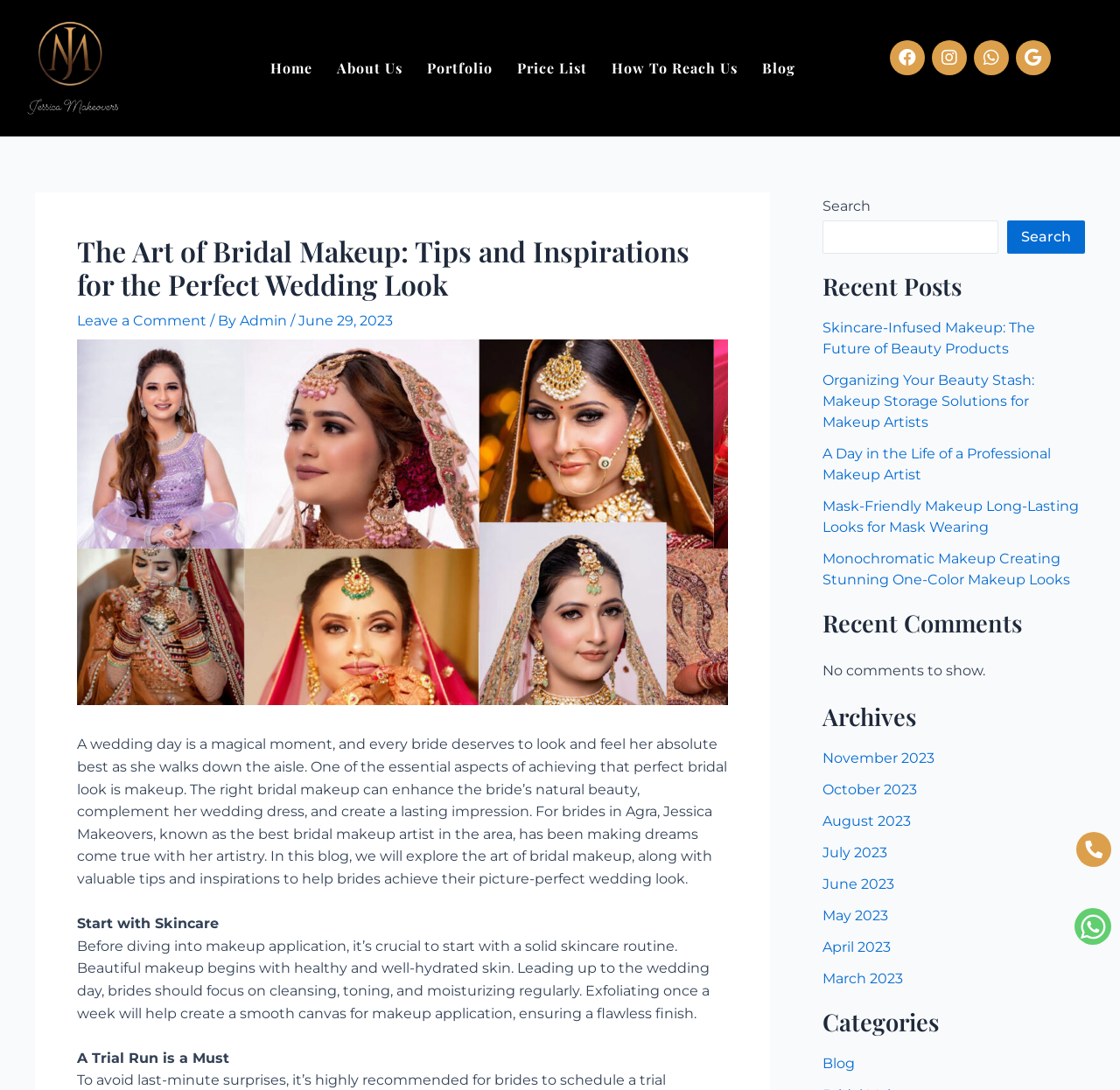Please identify the bounding box coordinates of the clickable area that will allow you to execute the instruction: "View the Archives".

[0.734, 0.644, 0.969, 0.671]